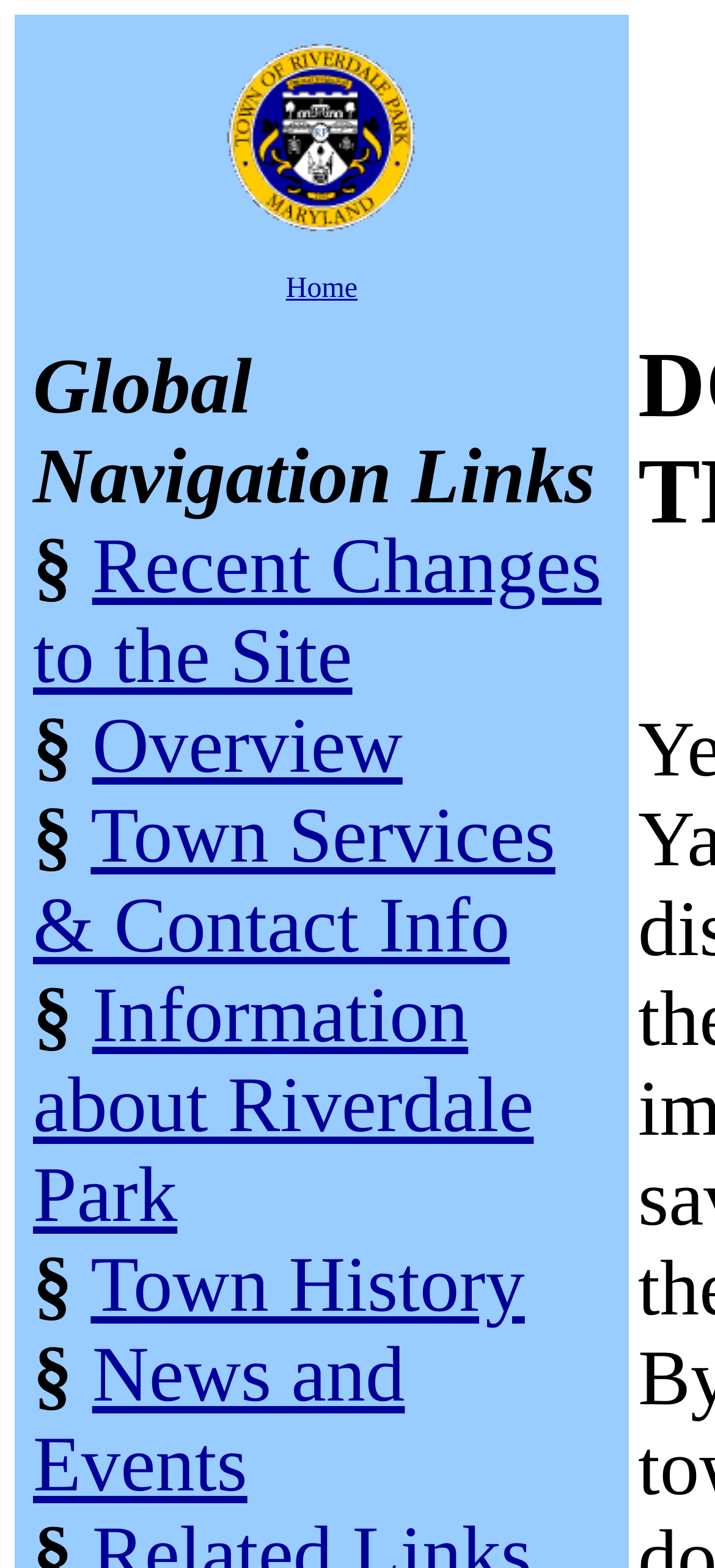Using the element description: "Overview", determine the bounding box coordinates for the specified UI element. The coordinates should be four float numbers between 0 and 1, [left, top, right, bottom].

[0.129, 0.449, 0.563, 0.504]